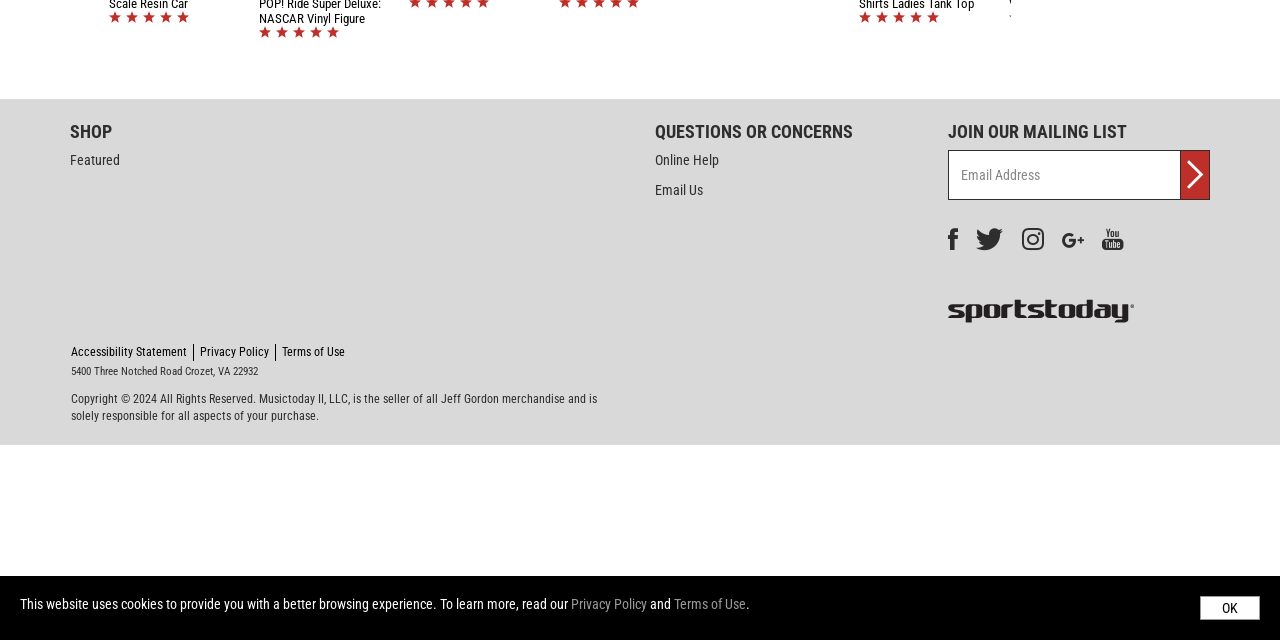From the element description: "aria-label="Twitter" title=""twitter""", extract the bounding box coordinates of the UI element. The coordinates should be expressed as four float numbers between 0 and 1, in the order [left, top, right, bottom].

[0.762, 0.312, 0.784, 0.45]